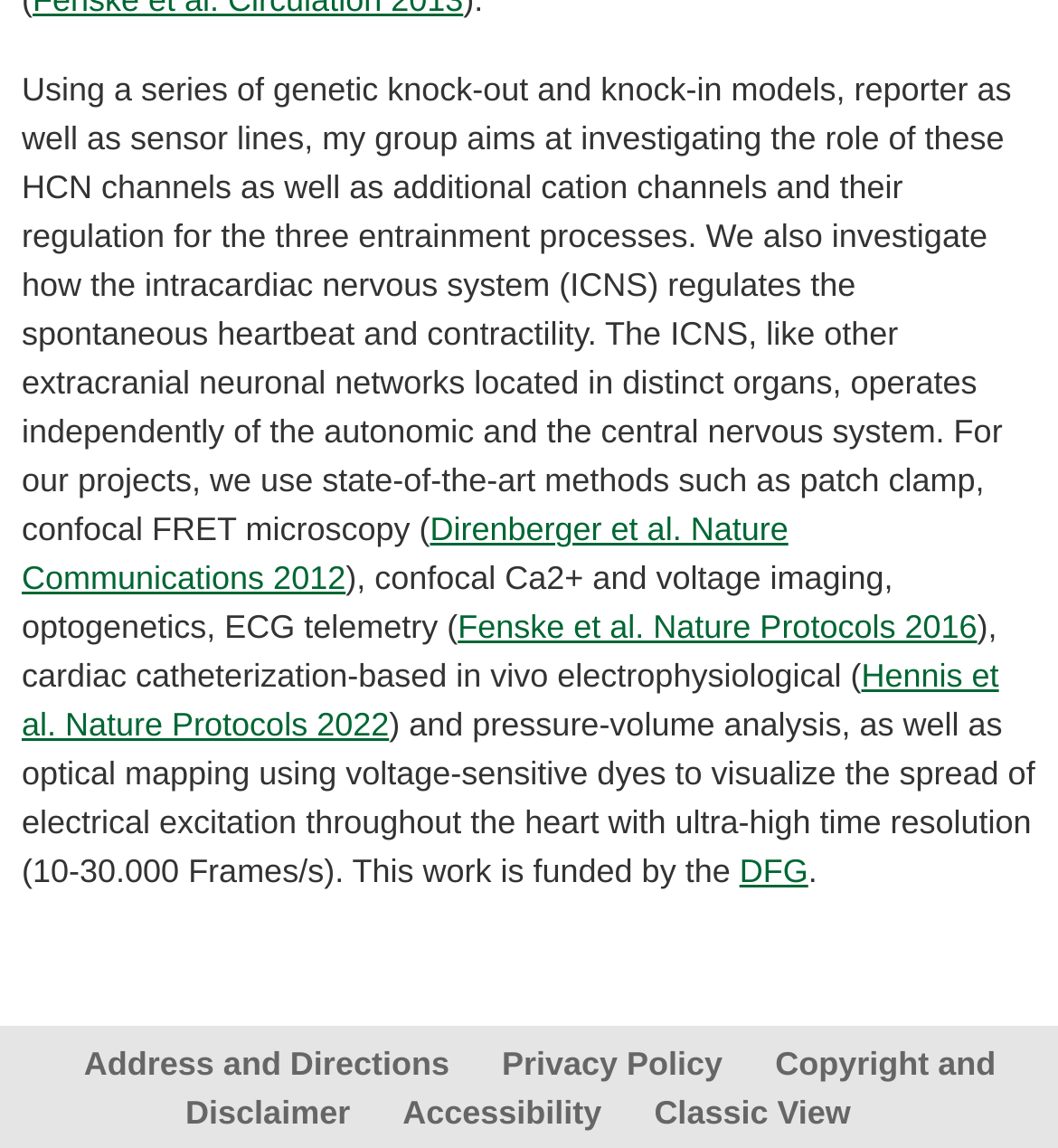Please find the bounding box coordinates of the element's region to be clicked to carry out this instruction: "visit Direnberger et al. Nature Communications 2012".

[0.021, 0.445, 0.745, 0.521]